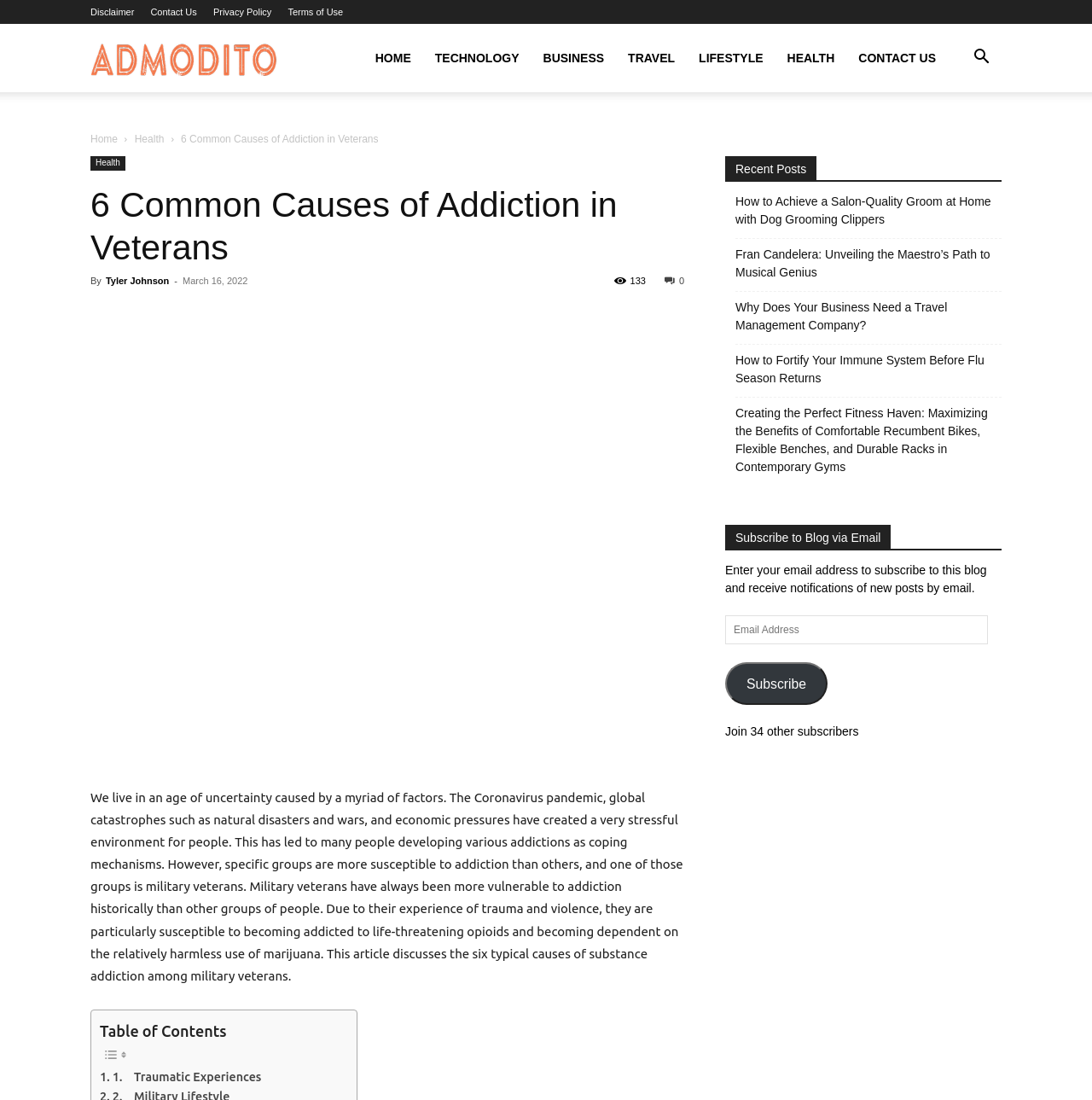Answer the question below in one word or phrase:
What is the name of the website?

Admodito